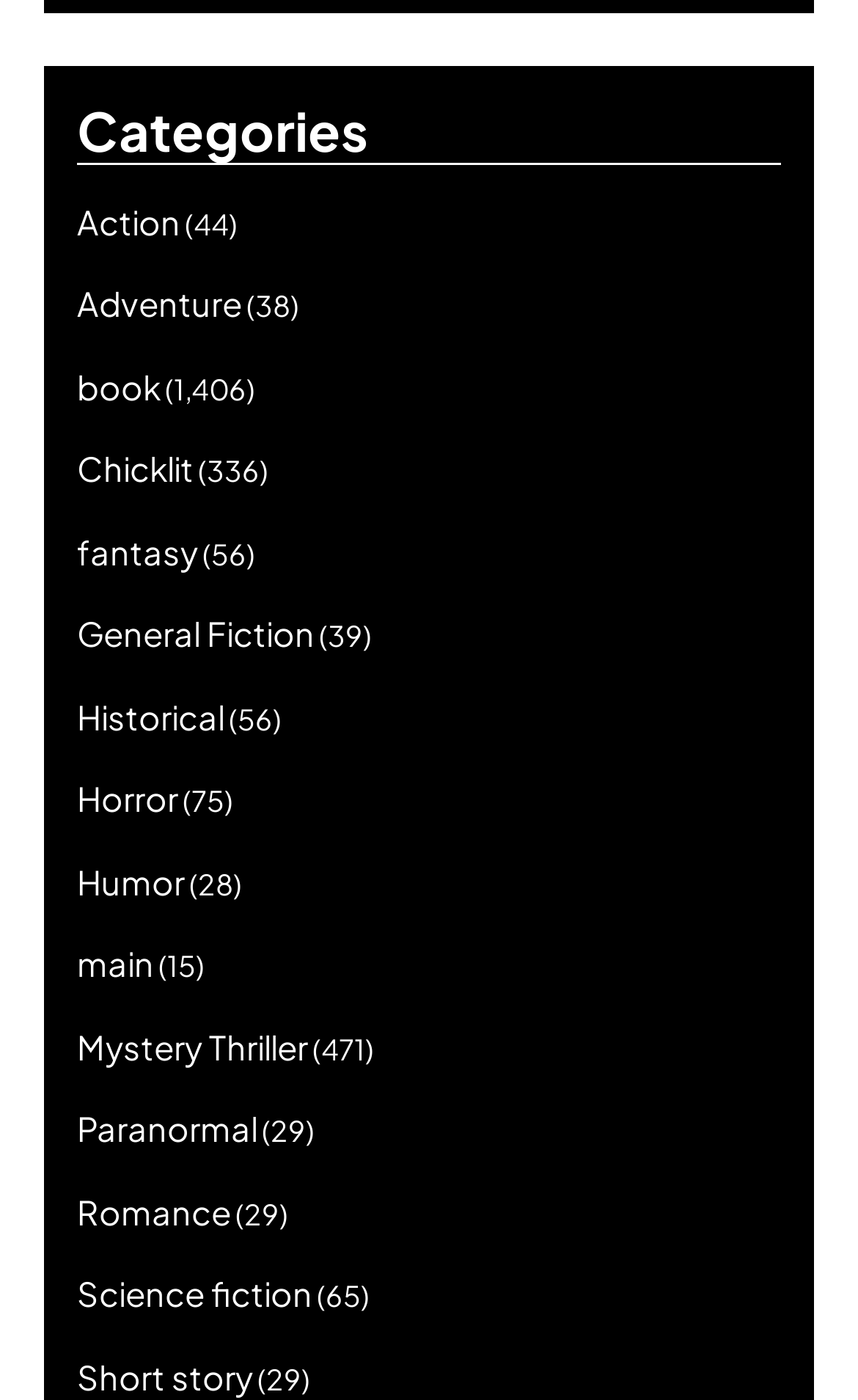Identify the bounding box coordinates of the specific part of the webpage to click to complete this instruction: "Click on Action".

[0.09, 0.142, 0.21, 0.172]